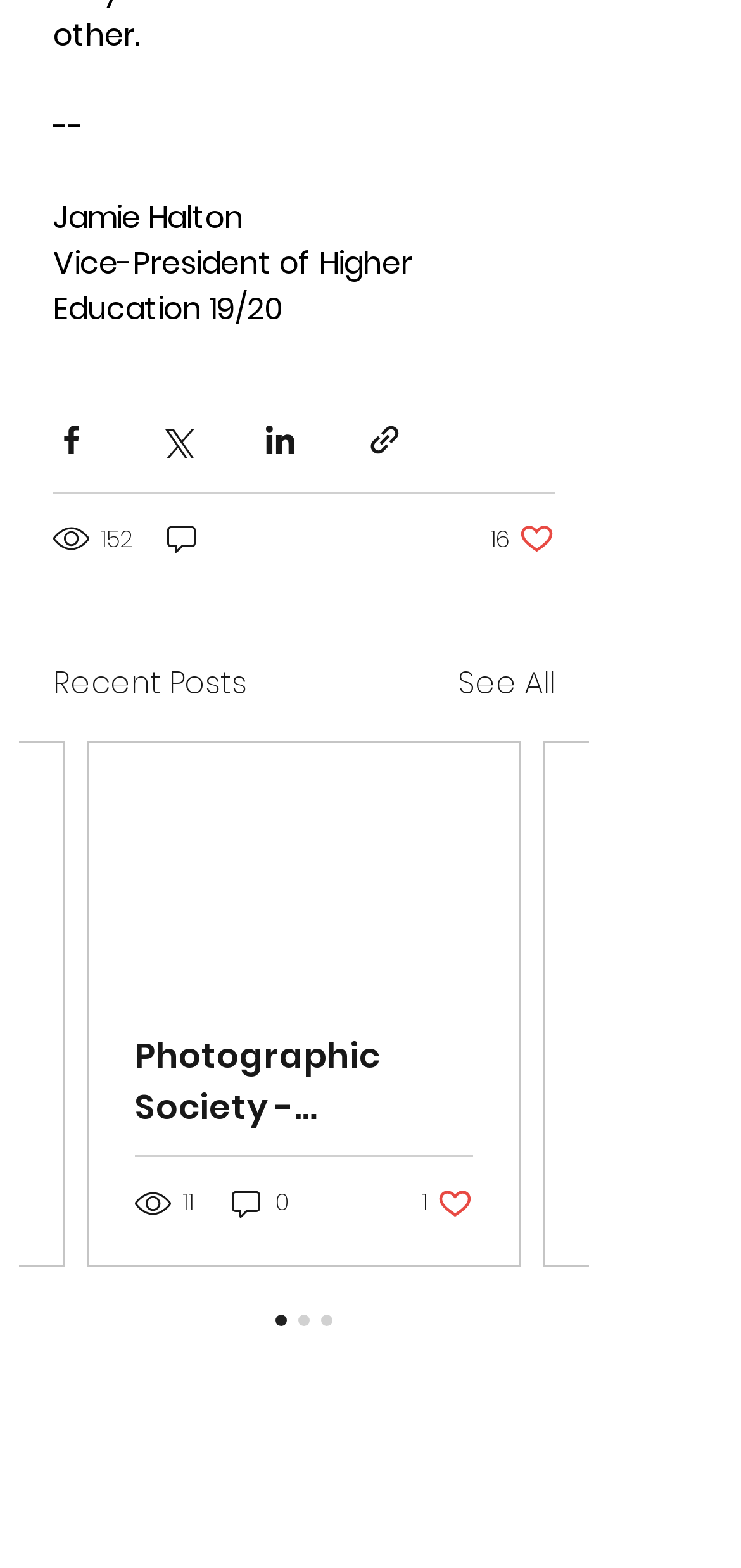Locate the bounding box coordinates of the clickable element to fulfill the following instruction: "Read the article". Provide the coordinates as four float numbers between 0 and 1 in the format [left, top, right, bottom].

[0.121, 0.474, 0.7, 0.807]